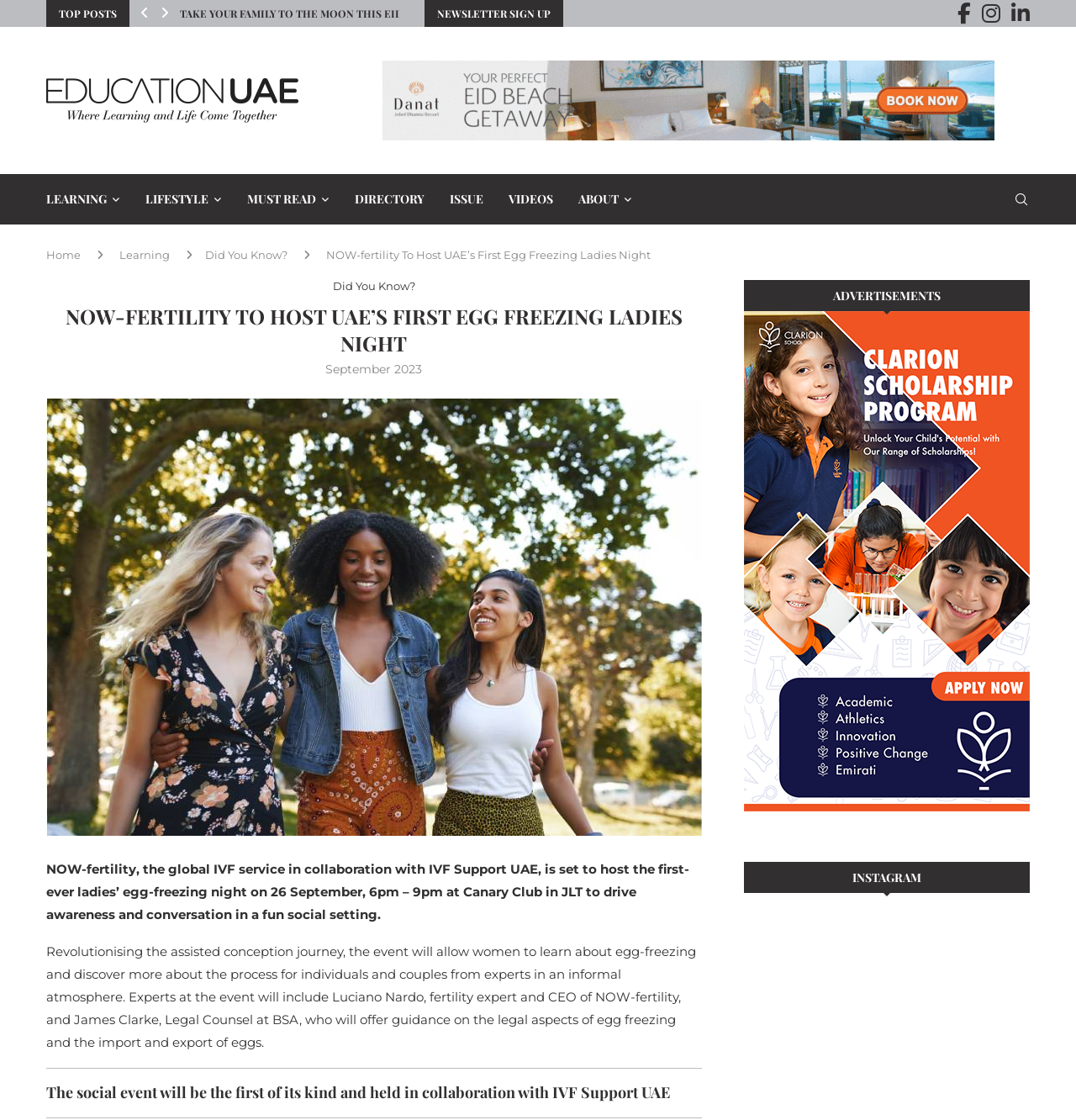What is the time of the event? Examine the screenshot and reply using just one word or a brief phrase.

6pm - 9pm